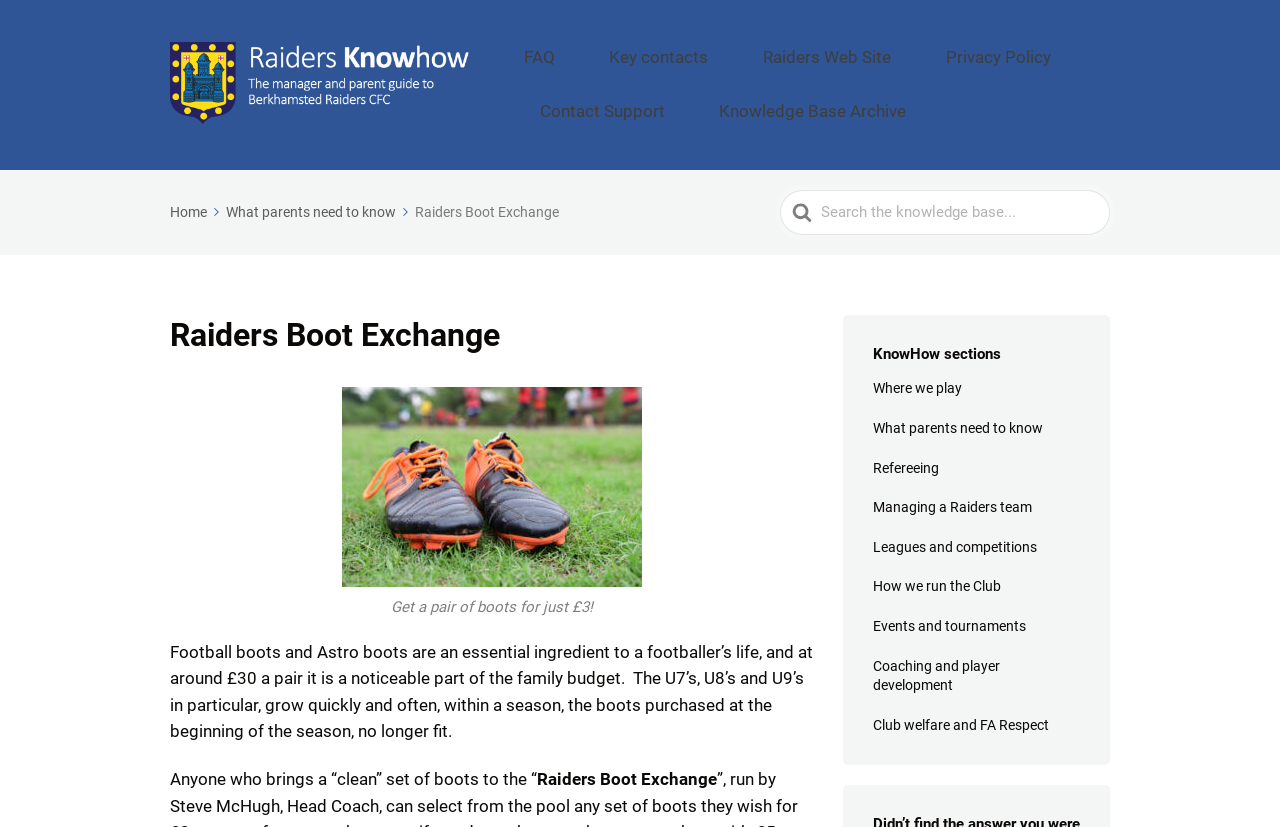Please identify the bounding box coordinates of where to click in order to follow the instruction: "Click on What parents need to know".

[0.177, 0.234, 0.322, 0.253]